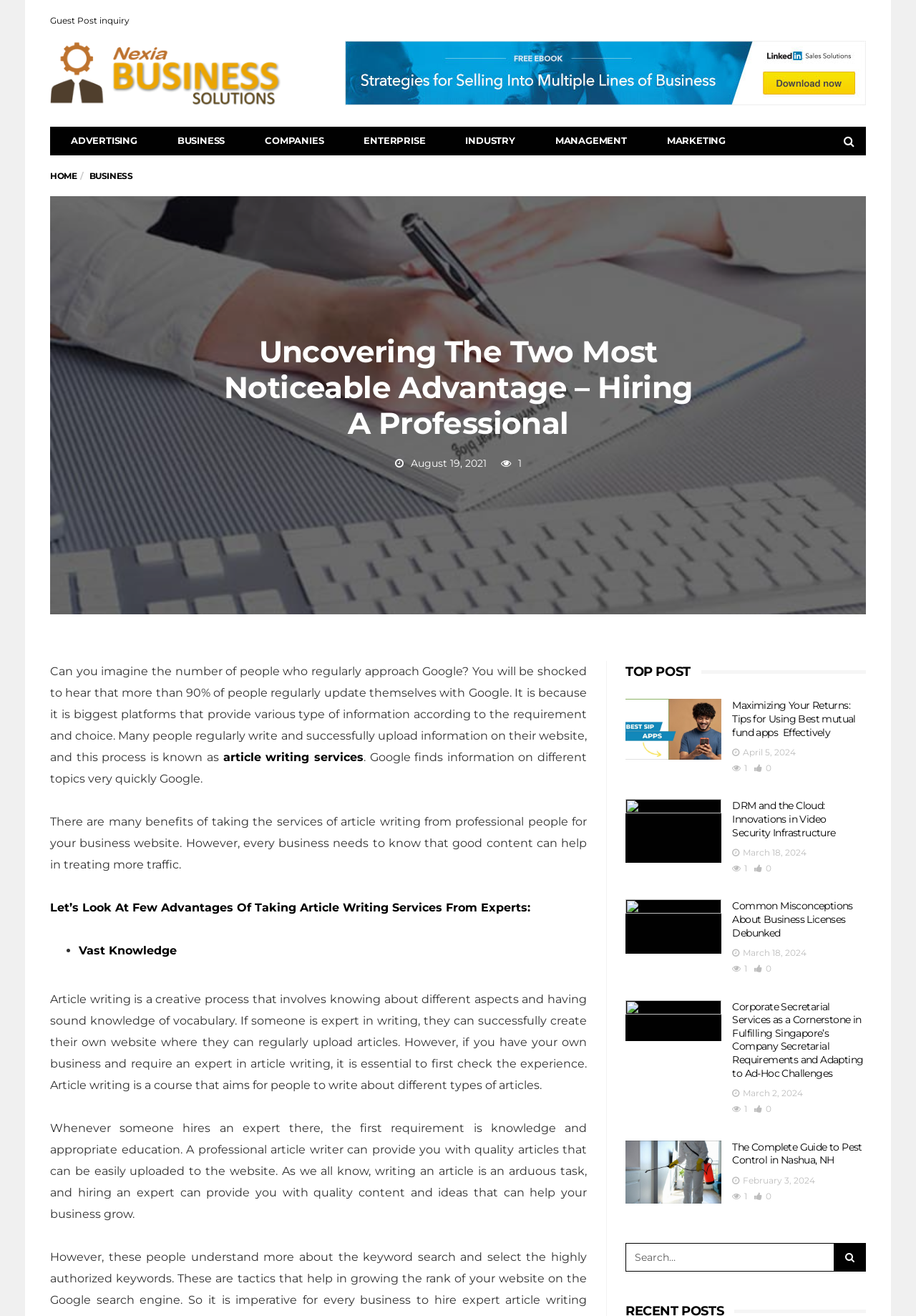Locate the bounding box coordinates of the clickable area to execute the instruction: "Click on 'finishing a degree'". Provide the coordinates as four float numbers between 0 and 1, represented as [left, top, right, bottom].

None